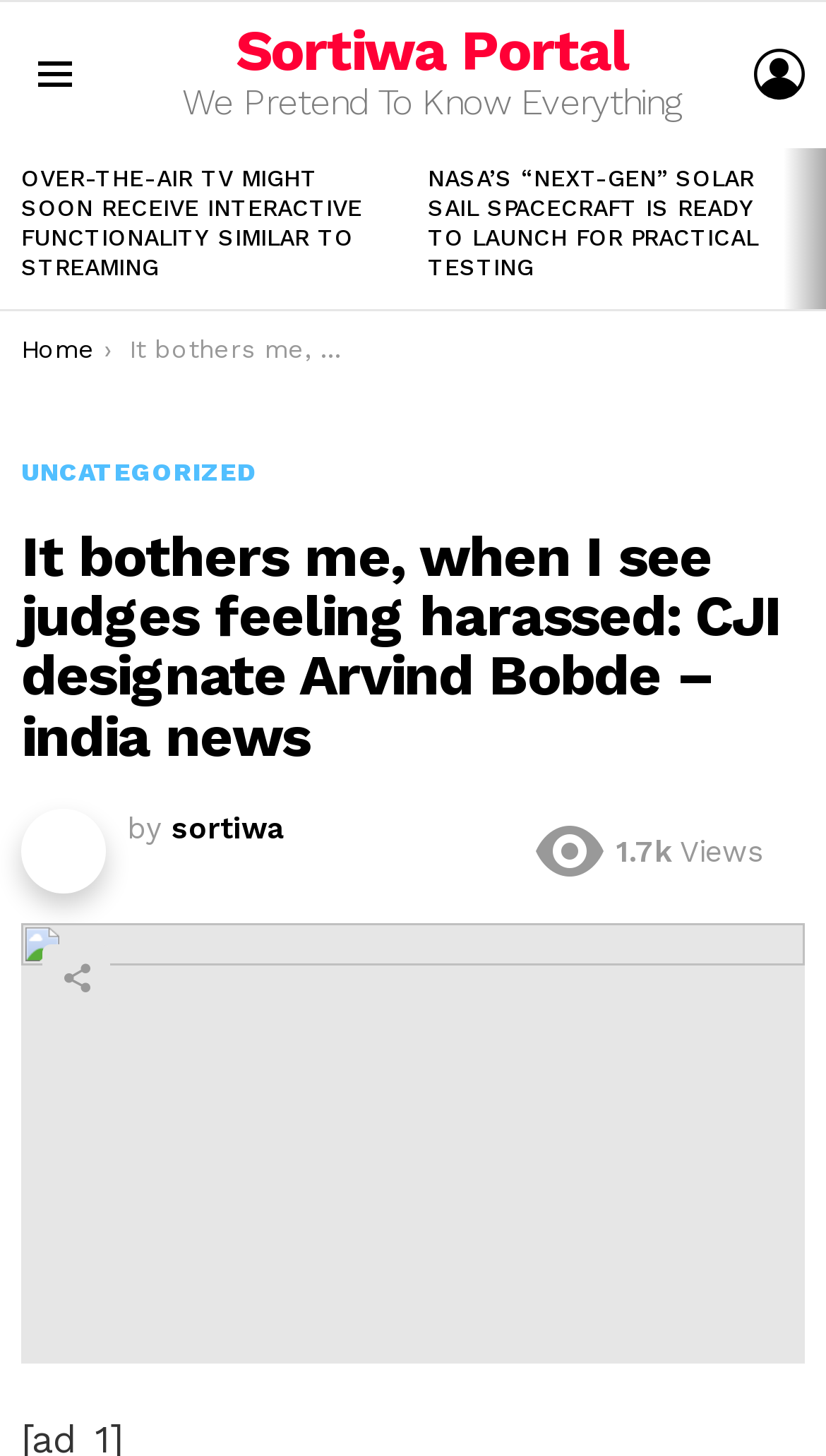For the element described, predict the bounding box coordinates as (top-left x, top-left y, bottom-right x, bottom-right y). All values should be between 0 and 1. Element description: Home

[0.026, 0.229, 0.115, 0.25]